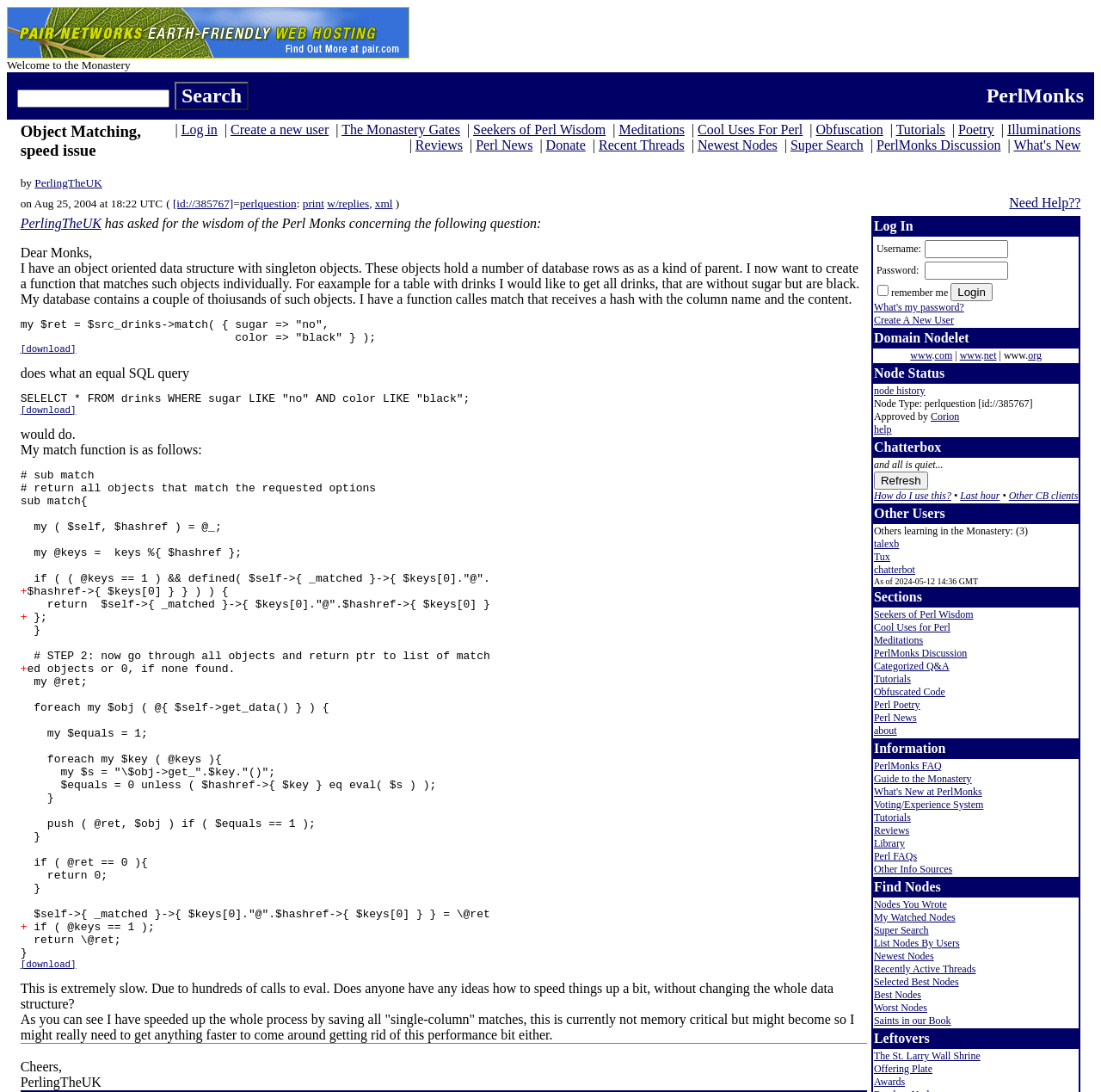Please find the bounding box coordinates of the element that needs to be clicked to perform the following instruction: "Visit the blog". The bounding box coordinates should be four float numbers between 0 and 1, represented as [left, top, right, bottom].

None